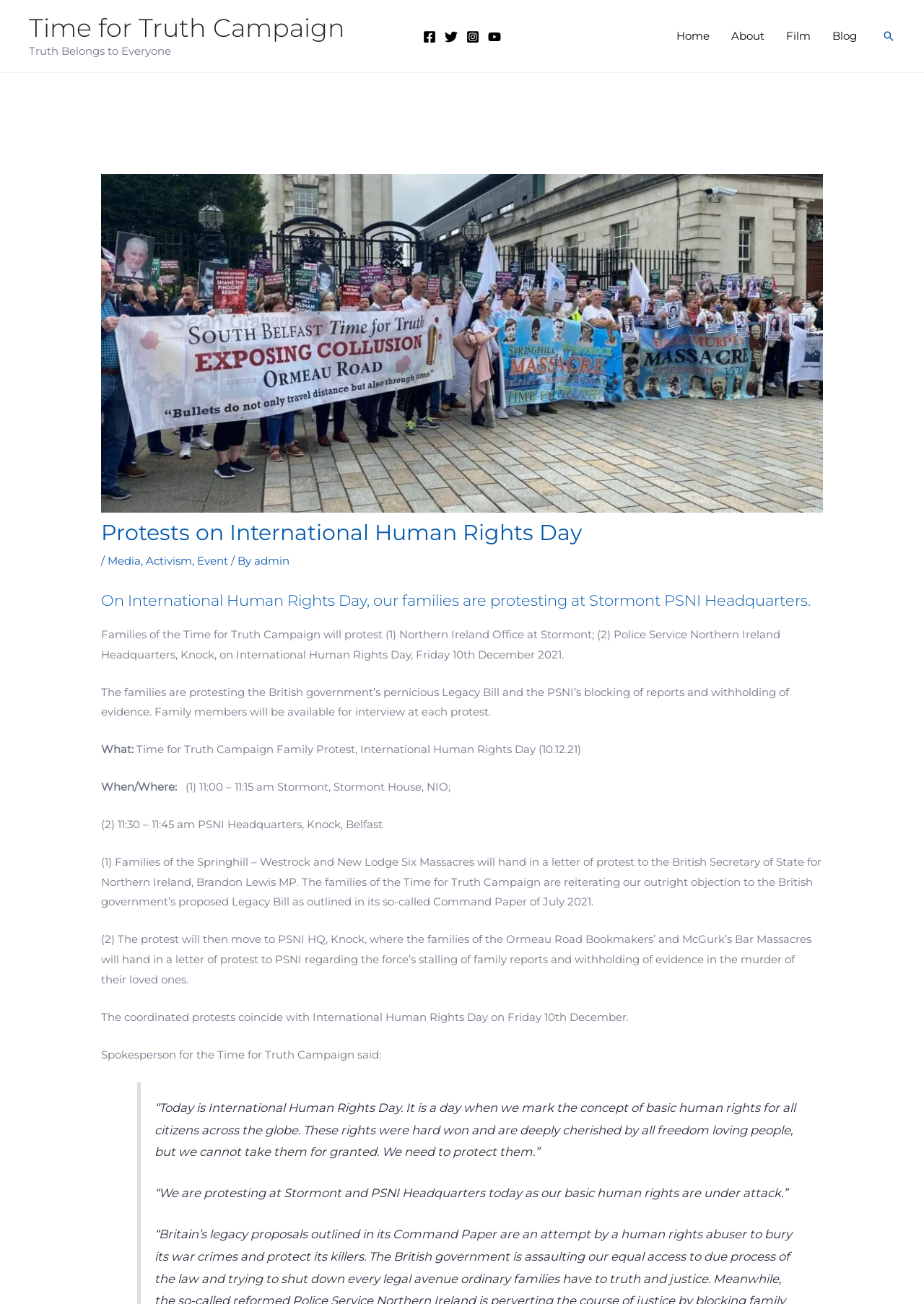Please specify the bounding box coordinates in the format (top-left x, top-left y, bottom-right x, bottom-right y), with all values as floating point numbers between 0 and 1. Identify the bounding box of the UI element described by: Film

[0.839, 0.008, 0.889, 0.047]